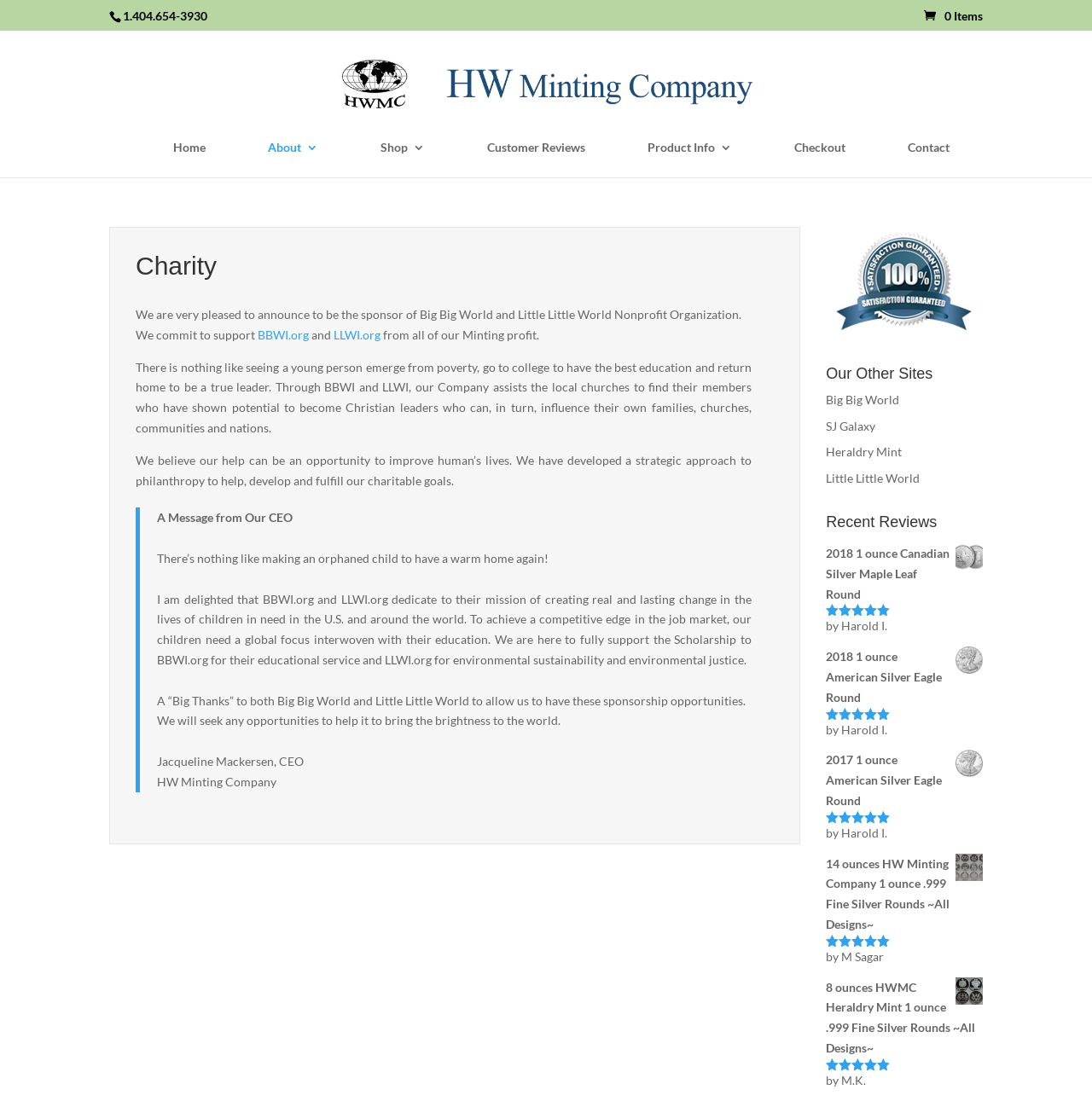Please identify the bounding box coordinates of the clickable area that will fulfill the following instruction: "Call the company". The coordinates should be in the format of four float numbers between 0 and 1, i.e., [left, top, right, bottom].

[0.112, 0.007, 0.19, 0.02]